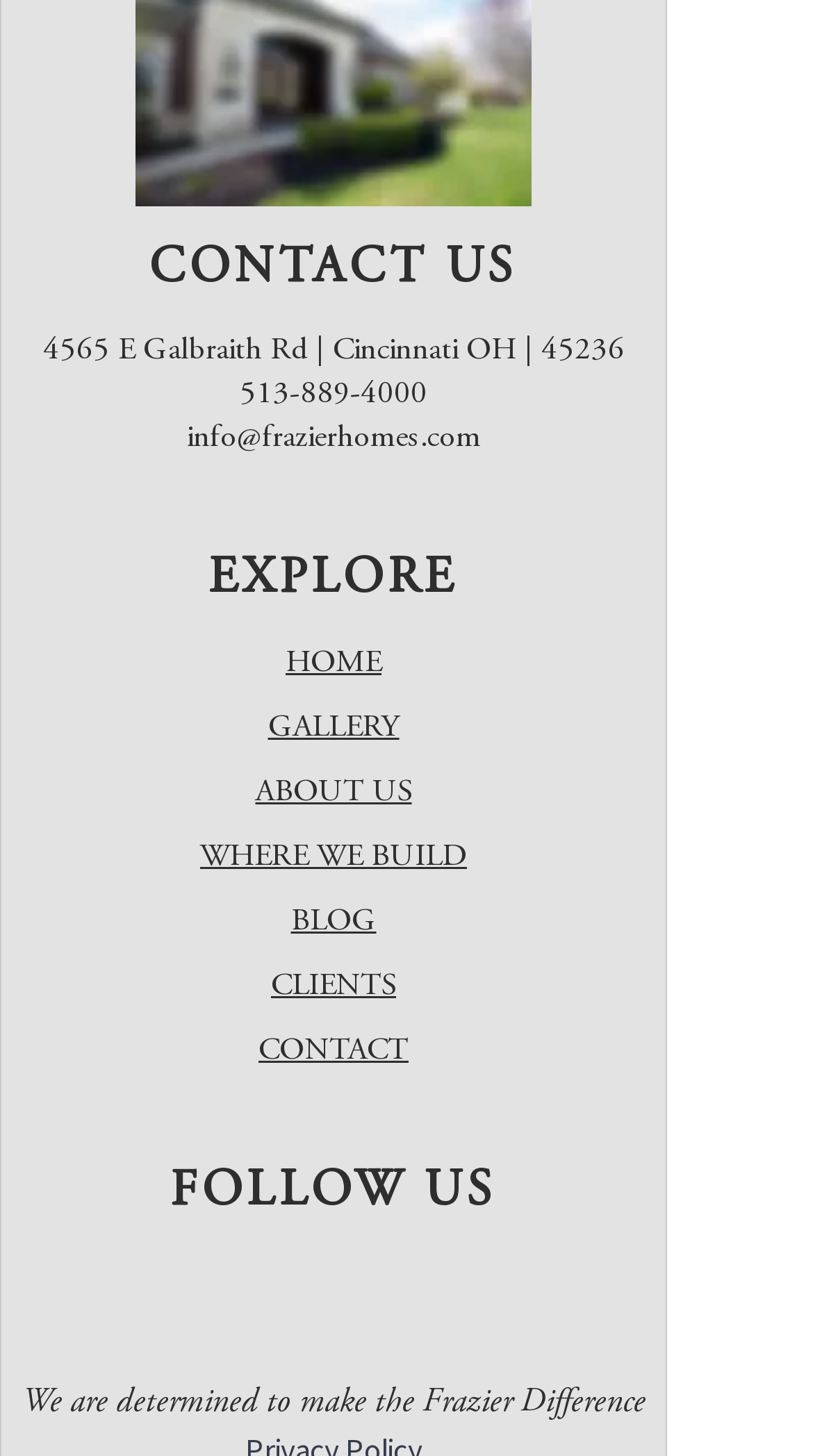Locate the bounding box coordinates of the element to click to perform the following action: 'Click CONTACT US'. The coordinates should be given as four float values between 0 and 1, in the form of [left, top, right, bottom].

[0.183, 0.168, 0.637, 0.203]